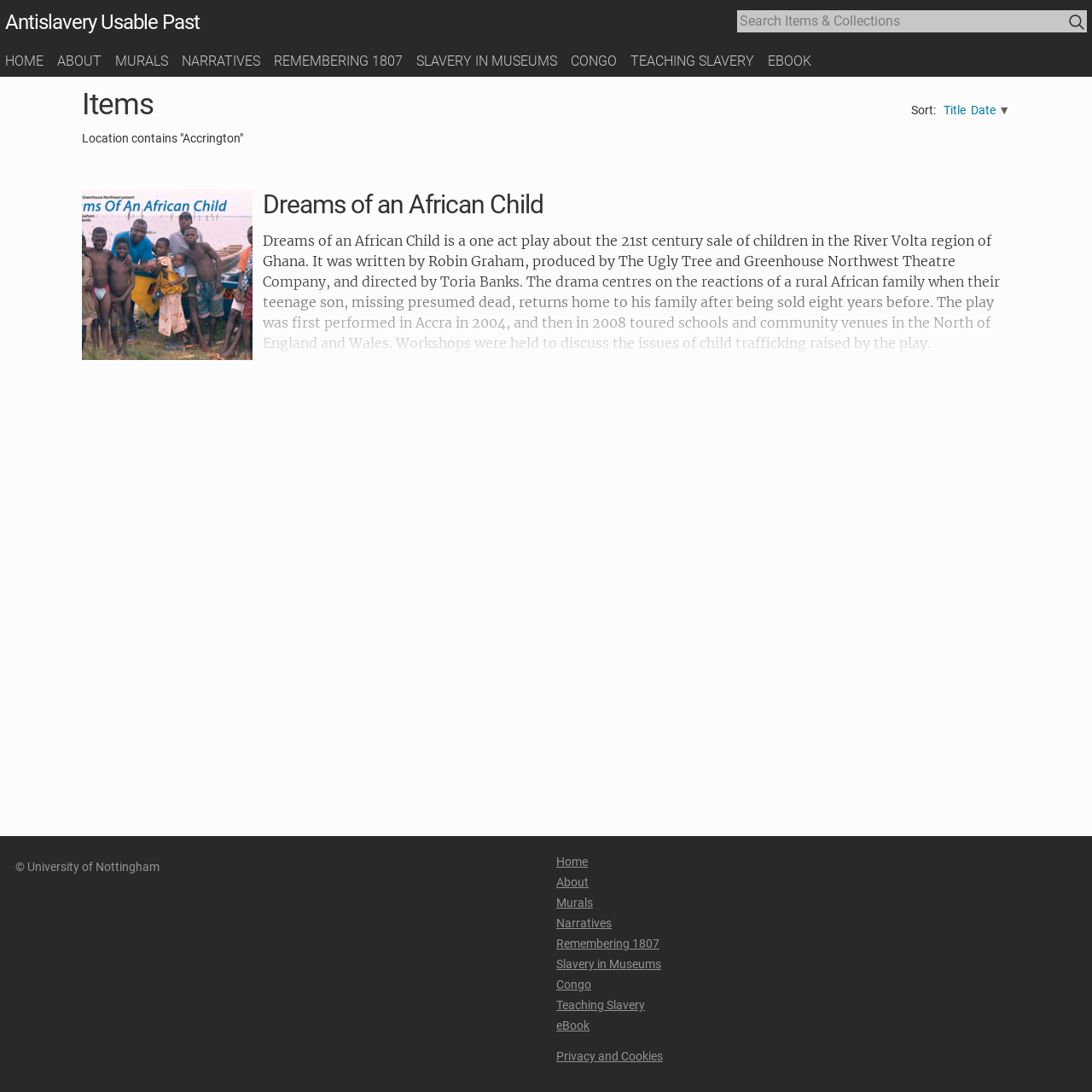Calculate the bounding box coordinates for the UI element based on the following description: "name="query" placeholder="Search Items & Collections"". Ensure the coordinates are four float numbers between 0 and 1, i.e., [left, top, right, bottom].

[0.675, 0.009, 0.995, 0.03]